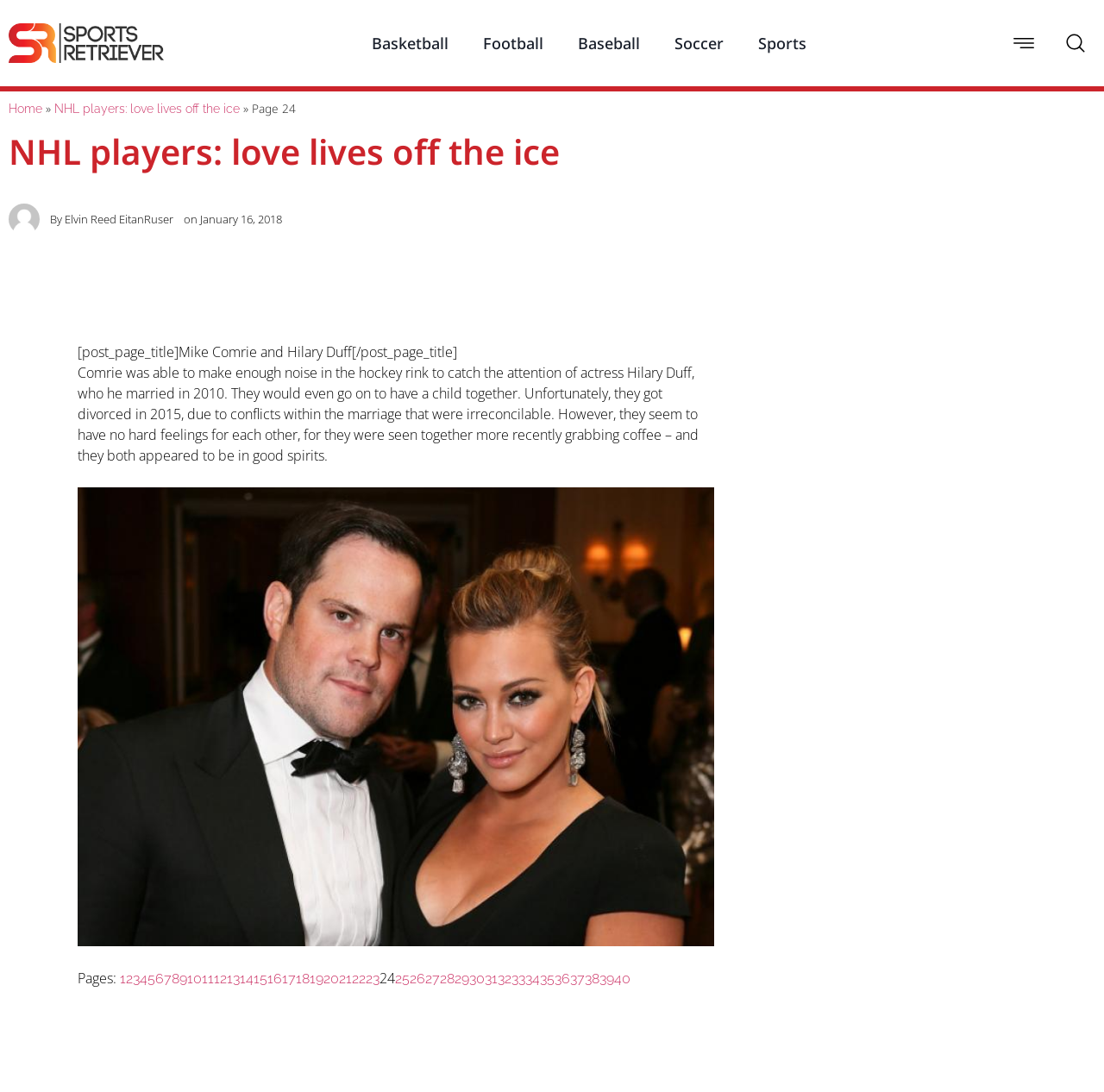Please determine the bounding box coordinates of the element to click on in order to accomplish the following task: "Click on the 'Basketball' link". Ensure the coordinates are four float numbers ranging from 0 to 1, i.e., [left, top, right, bottom].

[0.336, 0.021, 0.406, 0.058]